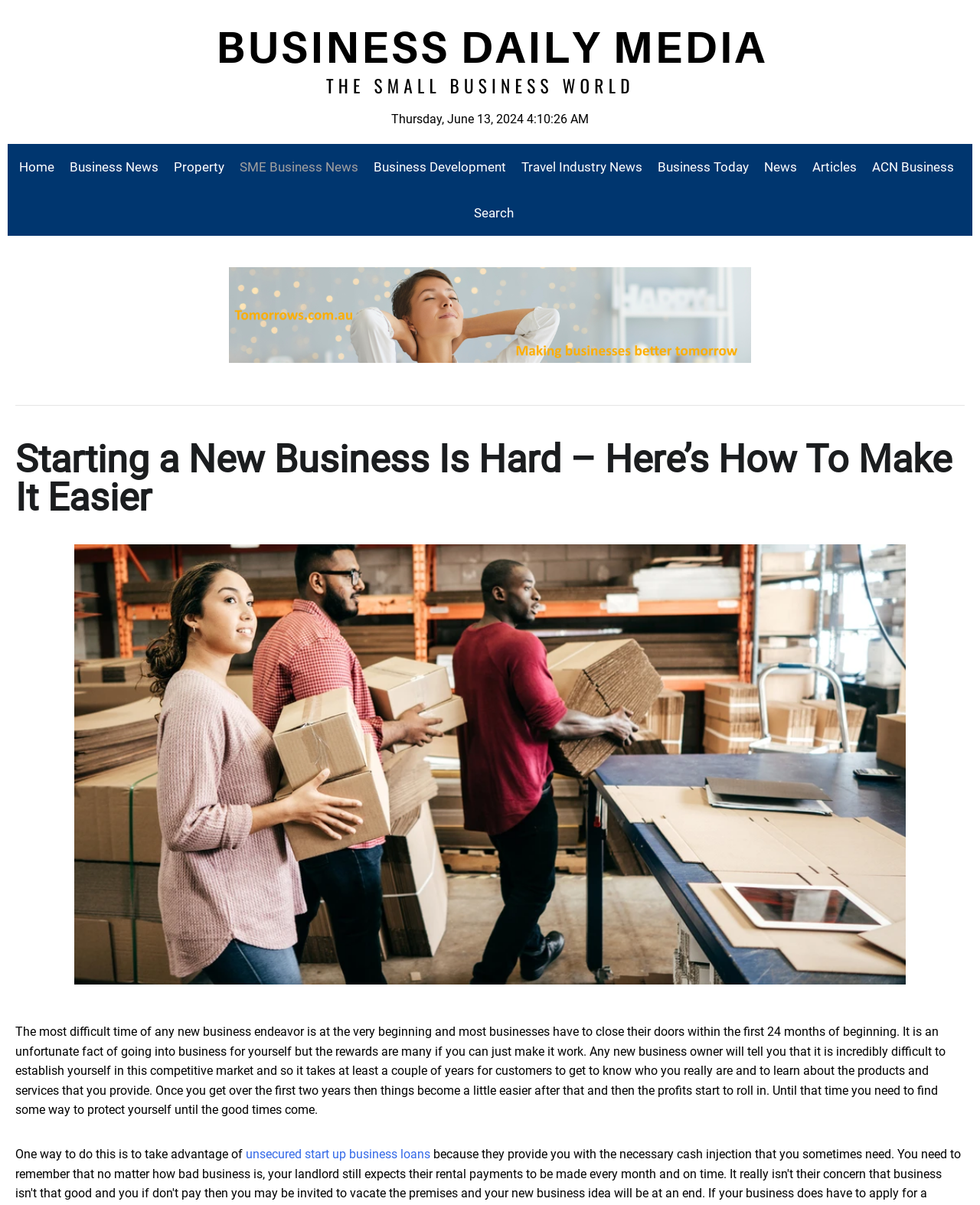Provide a one-word or one-phrase answer to the question:
What is the date and time displayed on the webpage?

Thursday, June 13, 2024 4:10:27 AM